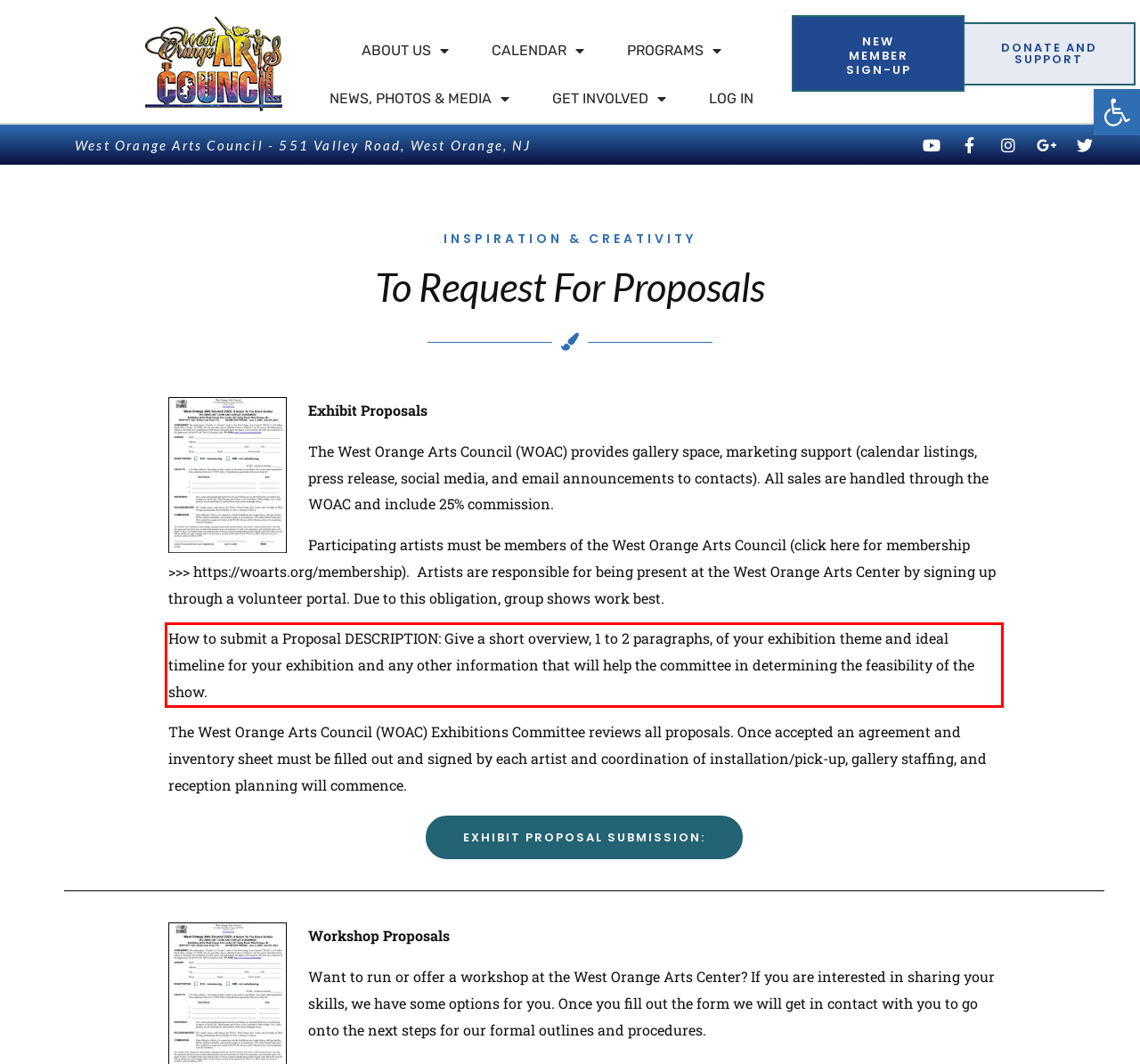By examining the provided screenshot of a webpage, recognize the text within the red bounding box and generate its text content.

How to submit a Proposal DESCRIPTION: Give a short overview, 1 to 2 paragraphs, of your exhibition theme and ideal timeline for your exhibition and any other information that will help the committee in determining the feasibility of the show.